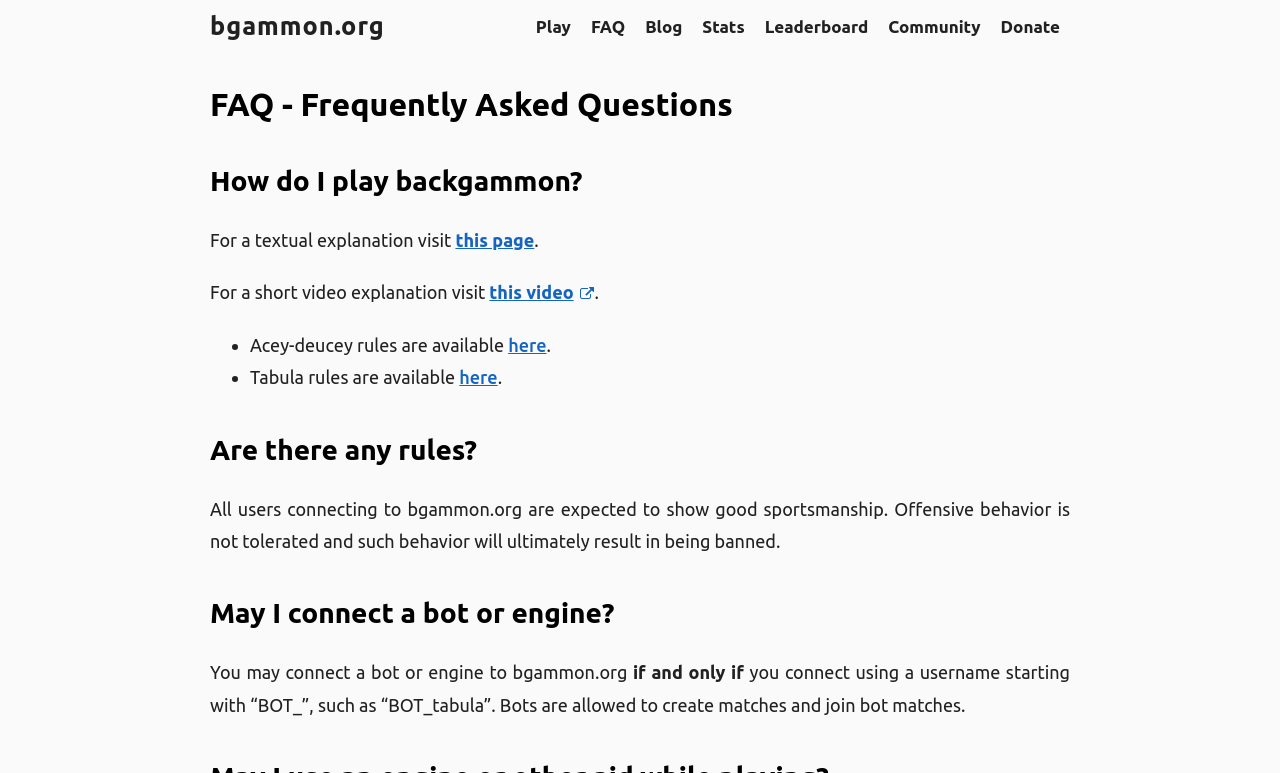Identify the bounding box for the UI element specified in this description: "this video". The coordinates must be four float numbers between 0 and 1, formatted as [left, top, right, bottom].

[0.382, 0.365, 0.464, 0.391]